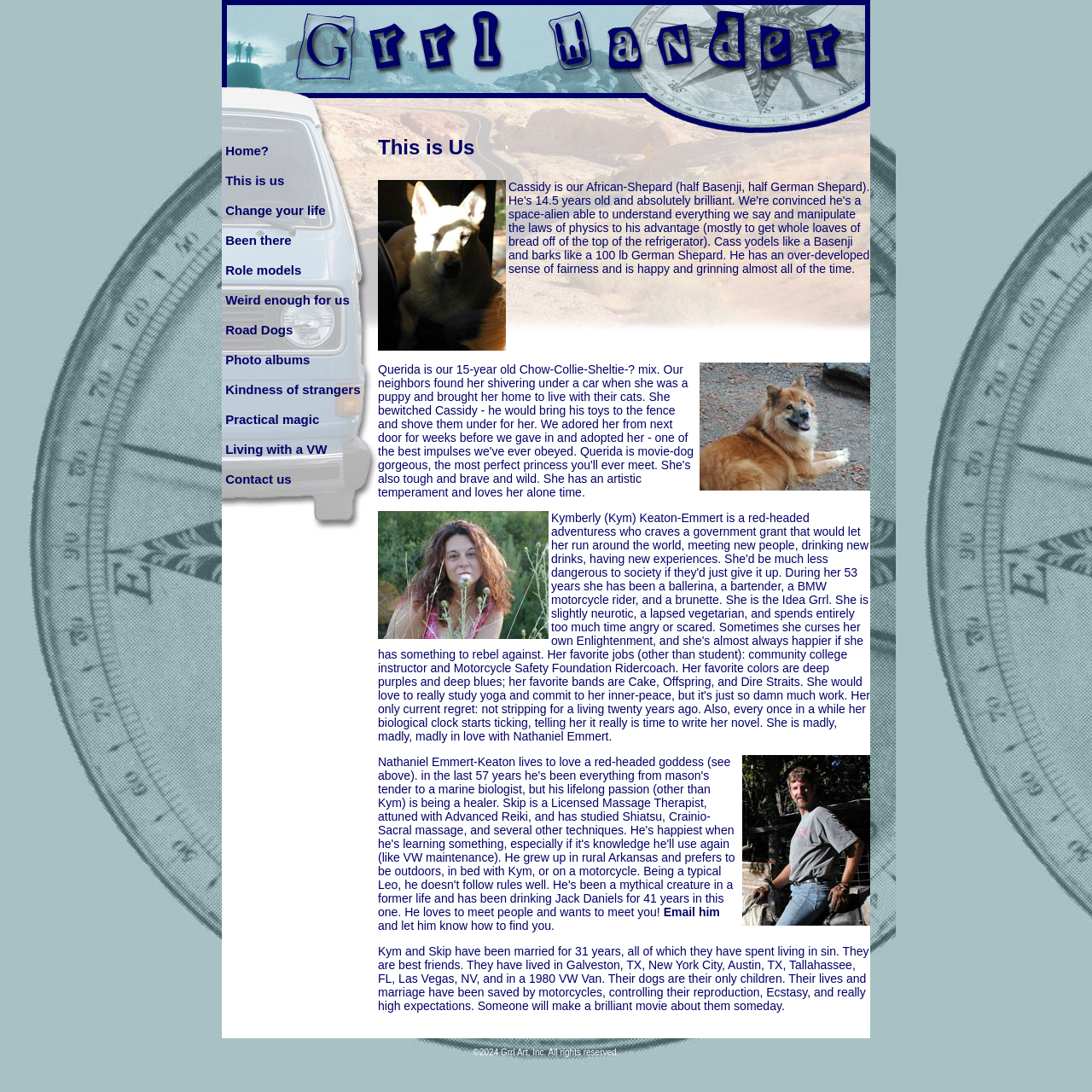Locate the bounding box coordinates of the element you need to click to accomplish the task described by this instruction: "Click on 'Home?'".

[0.206, 0.131, 0.246, 0.145]